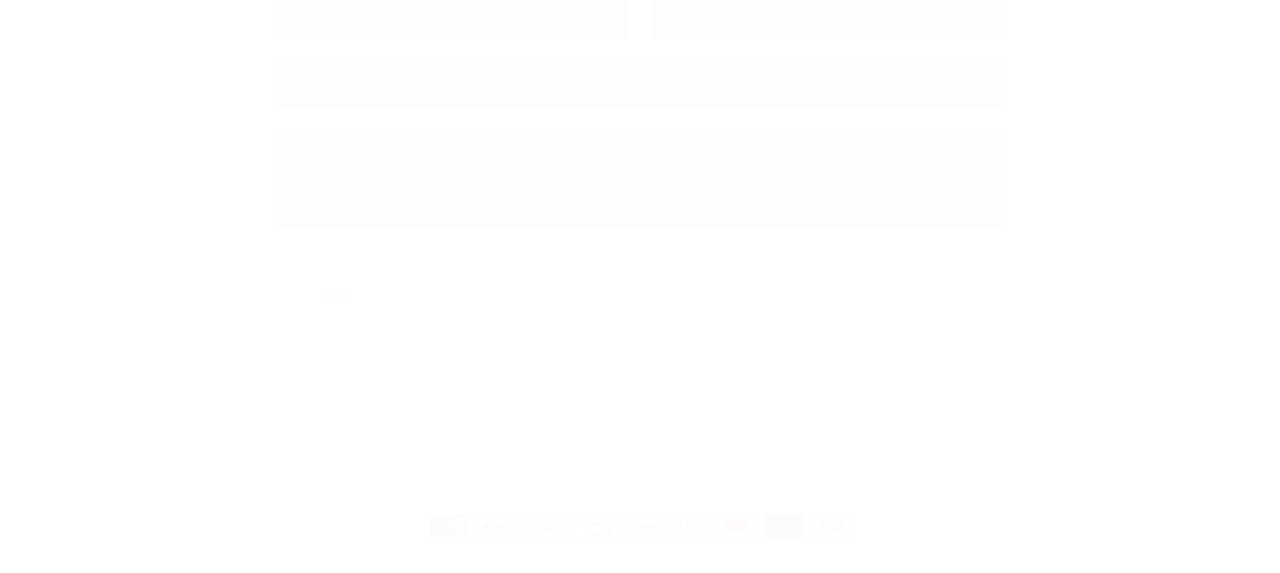Find the bounding box coordinates for the element that must be clicked to complete the instruction: "Write a comment". The coordinates should be four float numbers between 0 and 1, indicated as [left, top, right, bottom].

[0.217, 0.224, 0.783, 0.399]